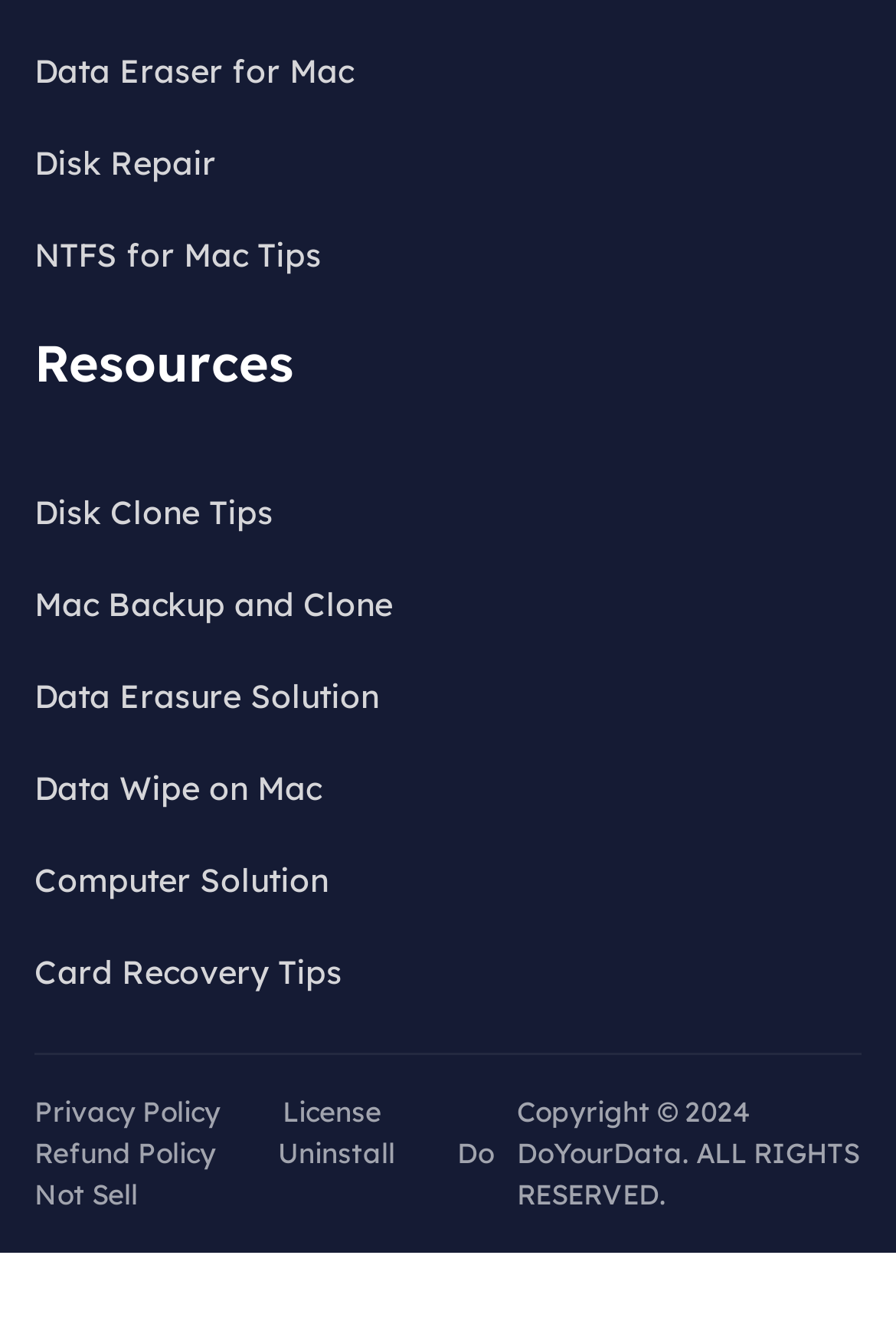Use a single word or phrase to answer the question: 
What is the last link on the webpage?

Mac Backup and Clone